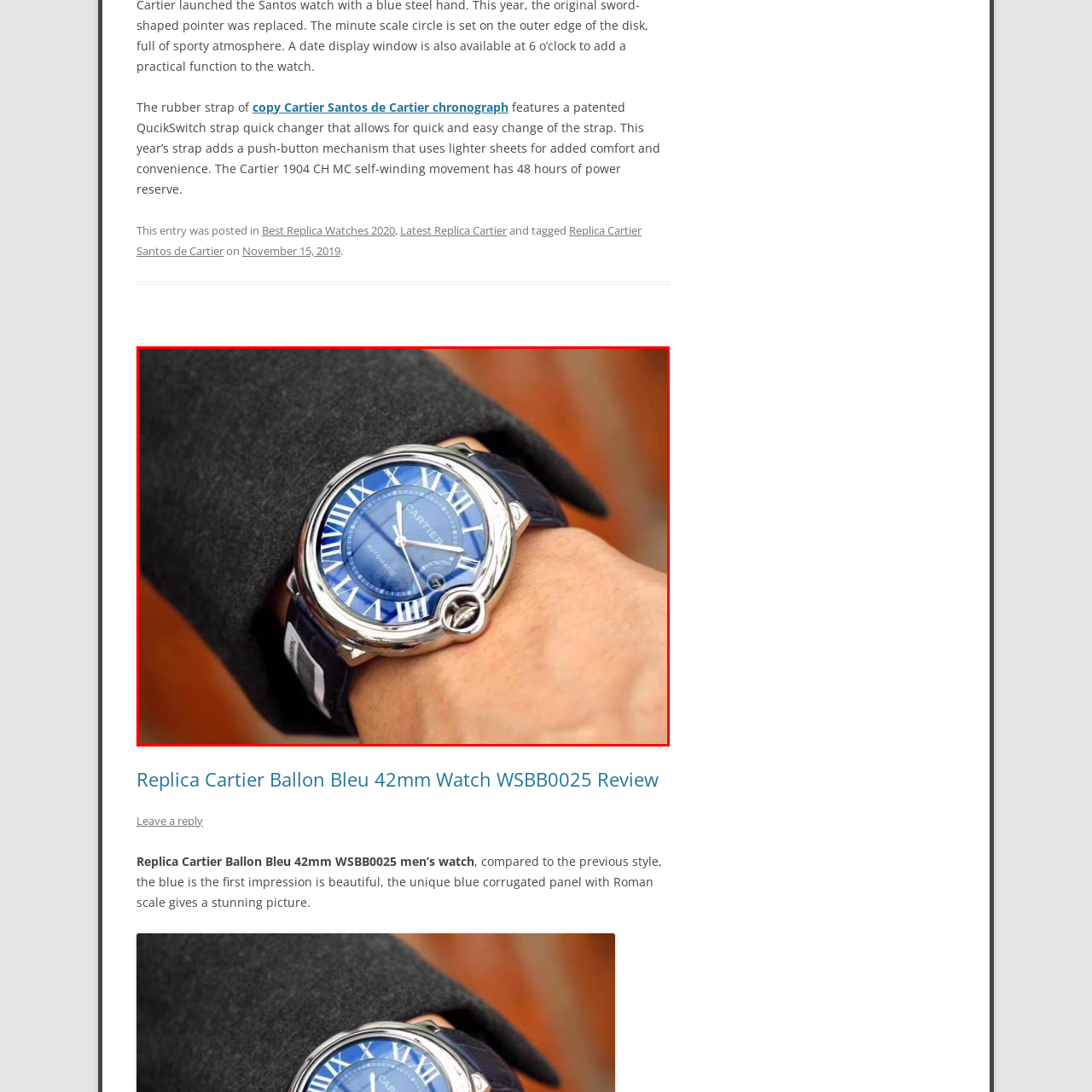Refer to the image within the red box and answer the question concisely with a single word or phrase: What type of numerals are on the watch?

Roman